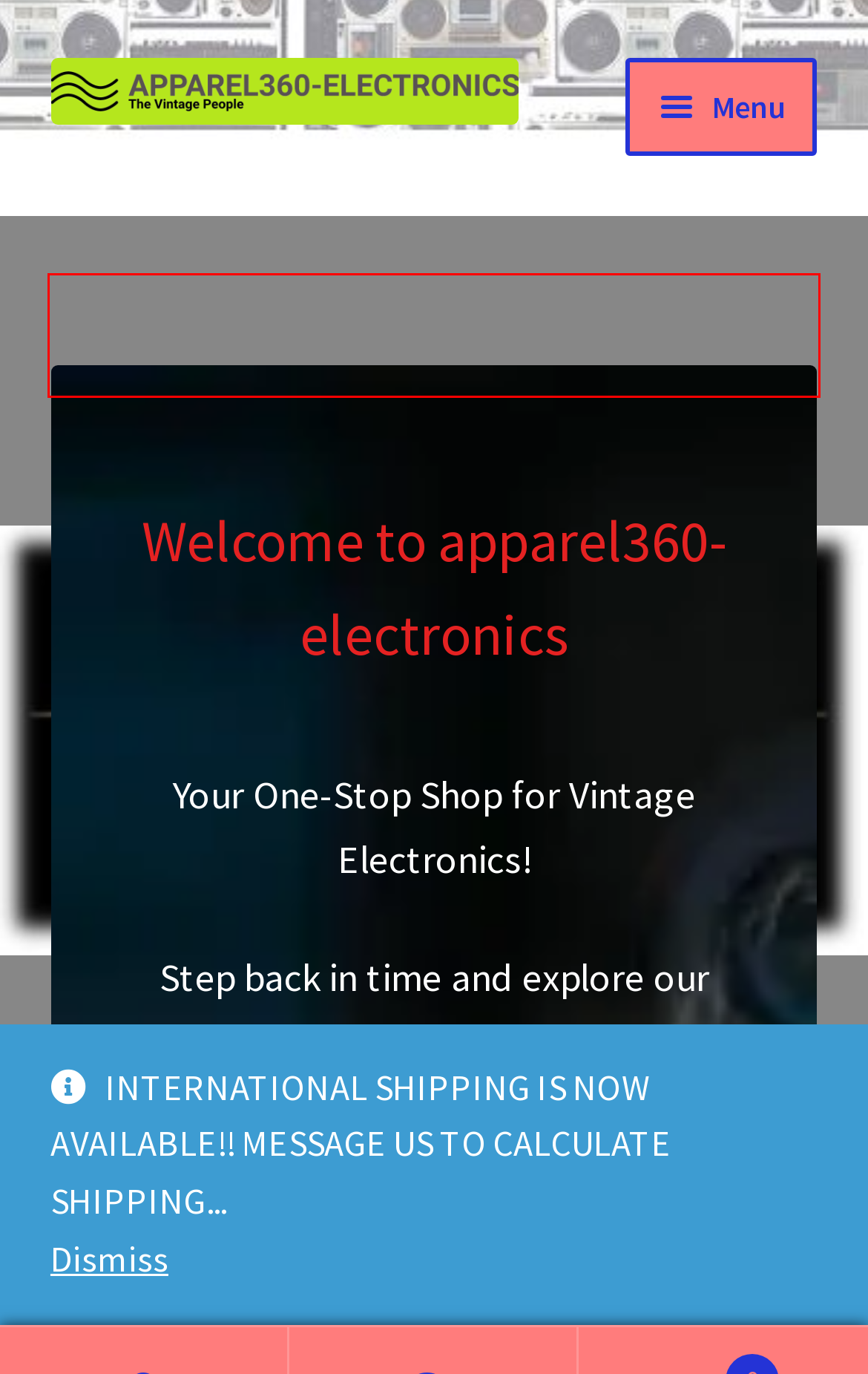Given a webpage screenshot with a red bounding box around a UI element, choose the webpage description that best matches the new webpage after clicking the element within the bounding box. Here are the candidates:
A. My account - apparel360-electronics.com
B. Cart - apparel360-electronics.com
C. Shop #Shop - apparel360-electronics.com
D. Refund and Returns Policy - apparel360-electronics.com
E. WooCommerce
F. MAACHIS AUDIO CASSETTE - apparel360-electronics.com
G. AASHIQUI/DIL AUDIO CASSETTE - apparel360-electronics.com
H. Privacy Policy - apparel360-electronics.com

B